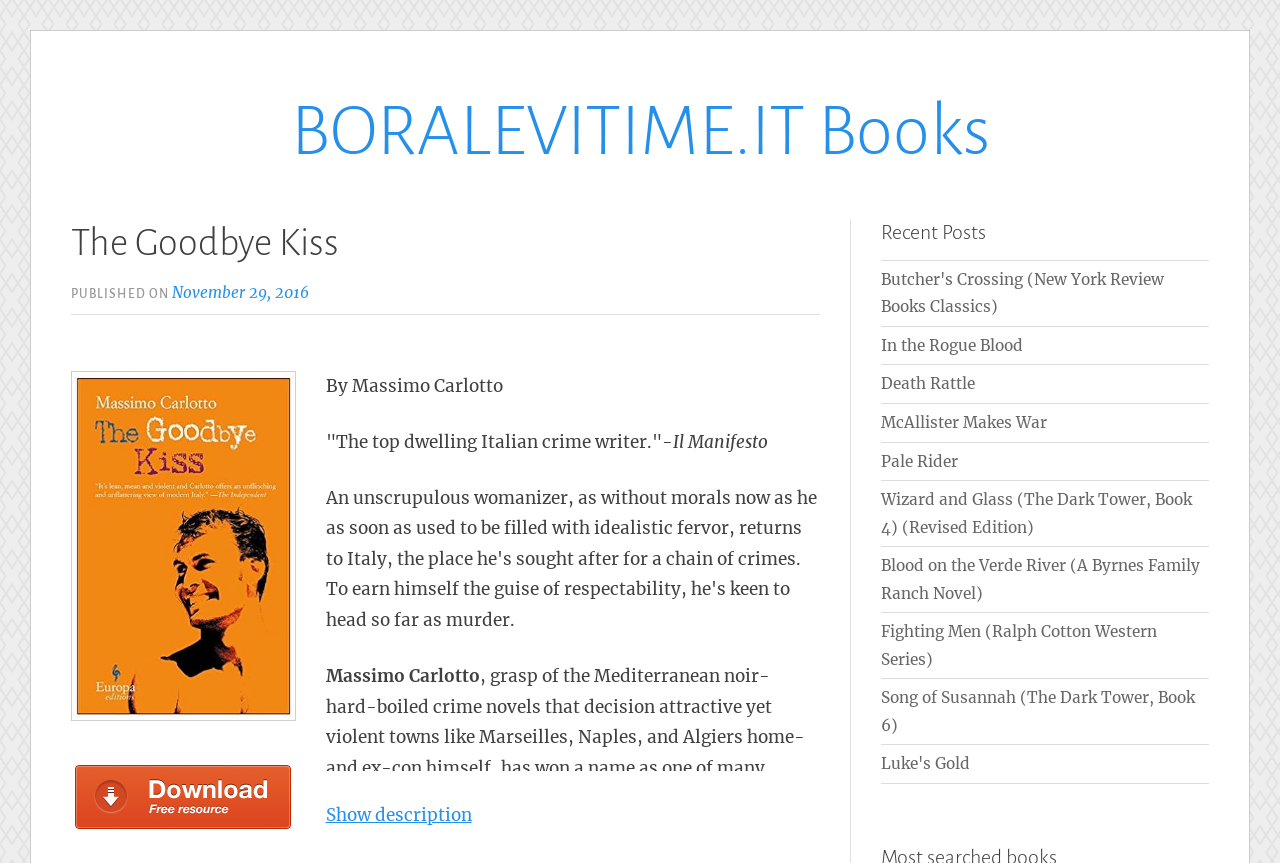Determine the bounding box coordinates for the area you should click to complete the following instruction: "Visit BORALEVITIME.IT Books homepage".

[0.227, 0.109, 0.773, 0.196]